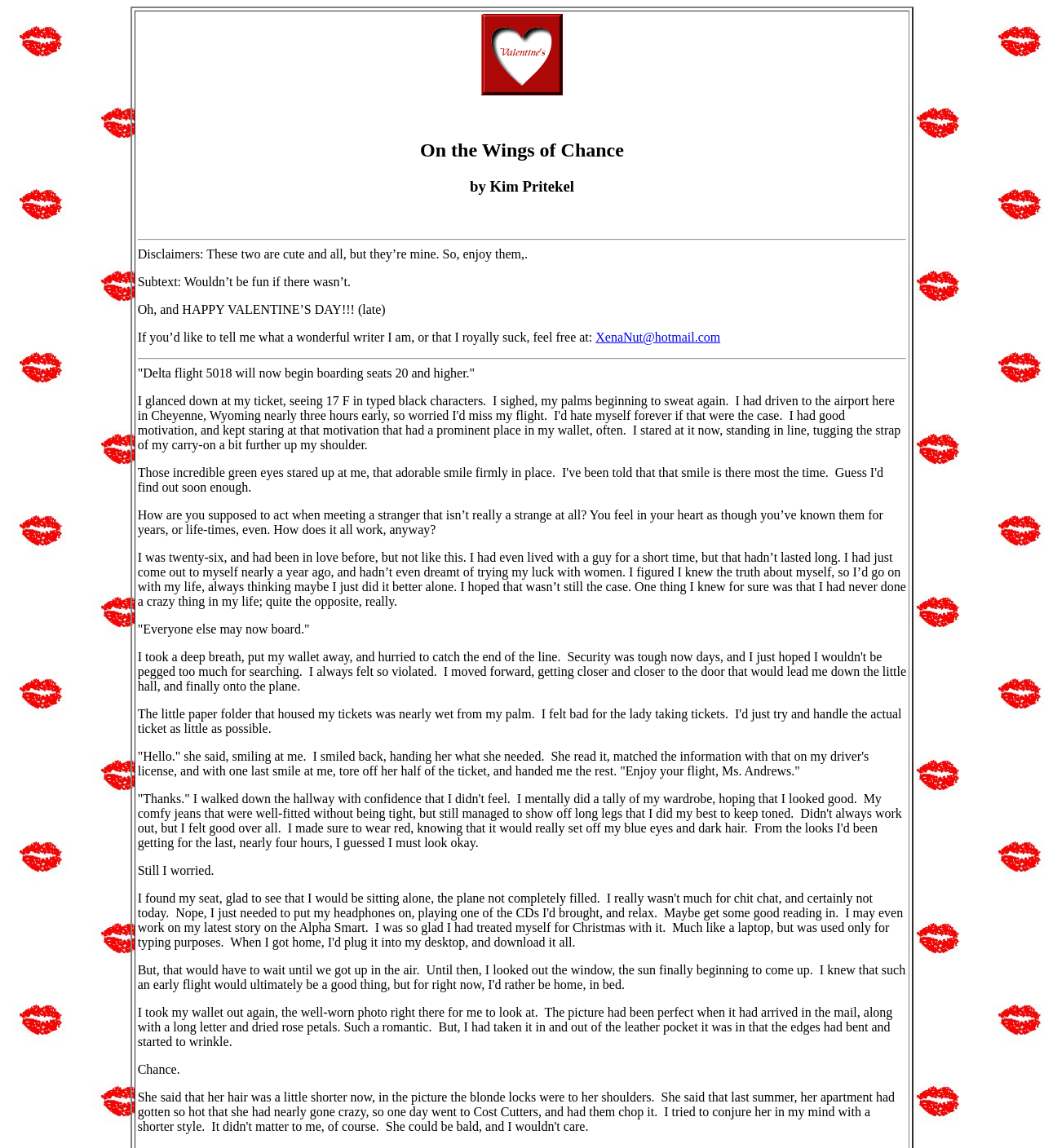Observe the image and answer the following question in detail: What is the name mentioned in the story?

The text mentions 'Chance' as the name of someone, which is also mentioned in the title 'On the Wings of Chance'.